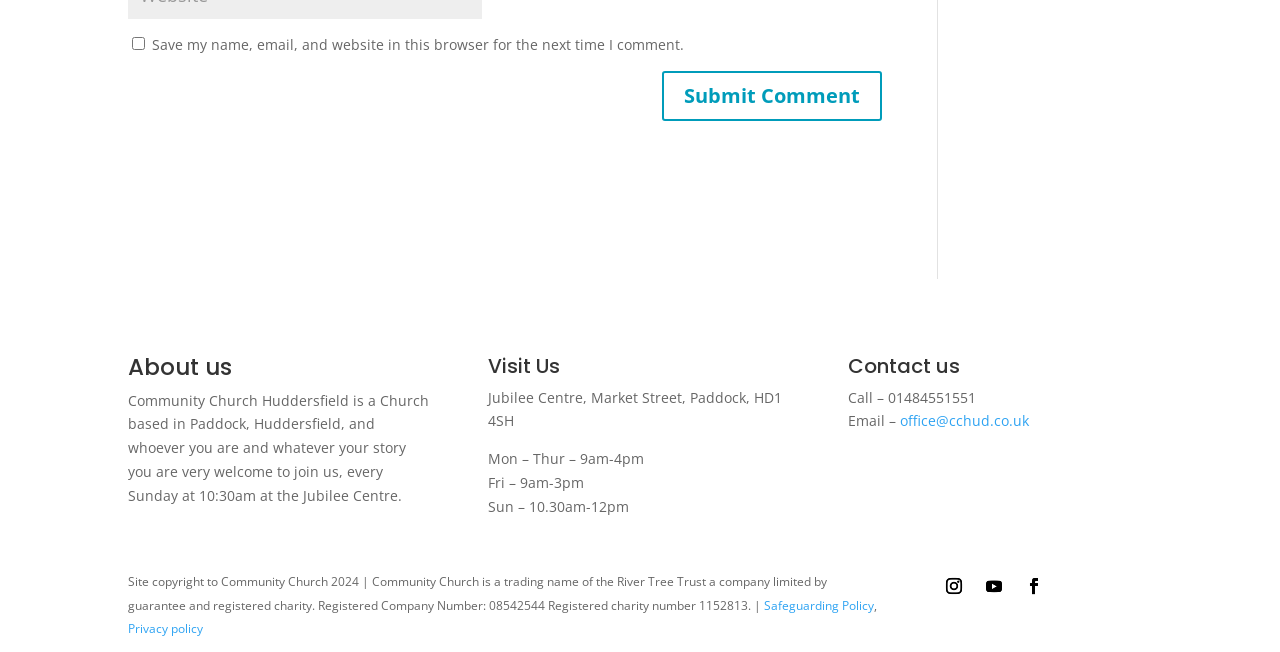Determine the bounding box coordinates of the UI element described below. Use the format (top-left x, top-left y, bottom-right x, bottom-right y) with floating point numbers between 0 and 1: name="submit" value="Submit Comment"

[0.517, 0.109, 0.689, 0.185]